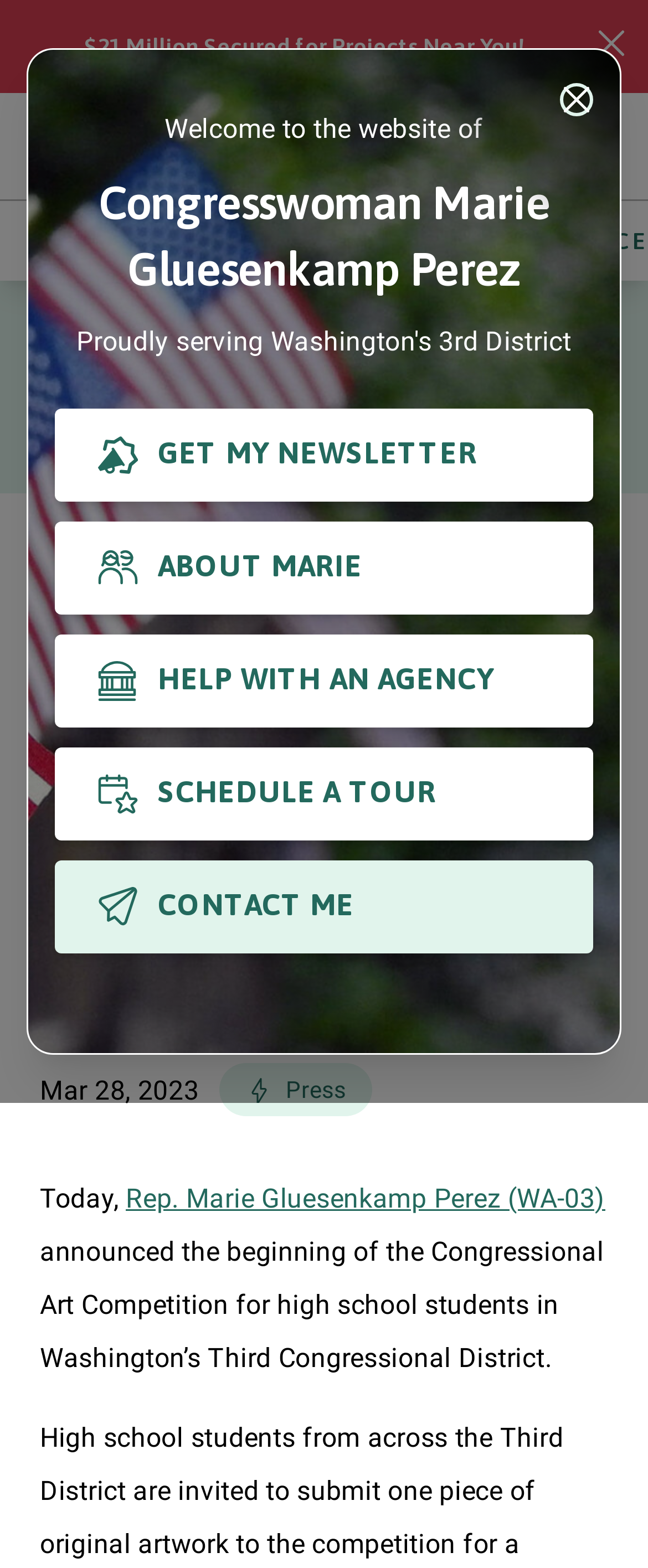Identify the bounding box coordinates of the region I need to click to complete this instruction: "Search for something".

[0.0, 0.128, 0.123, 0.179]